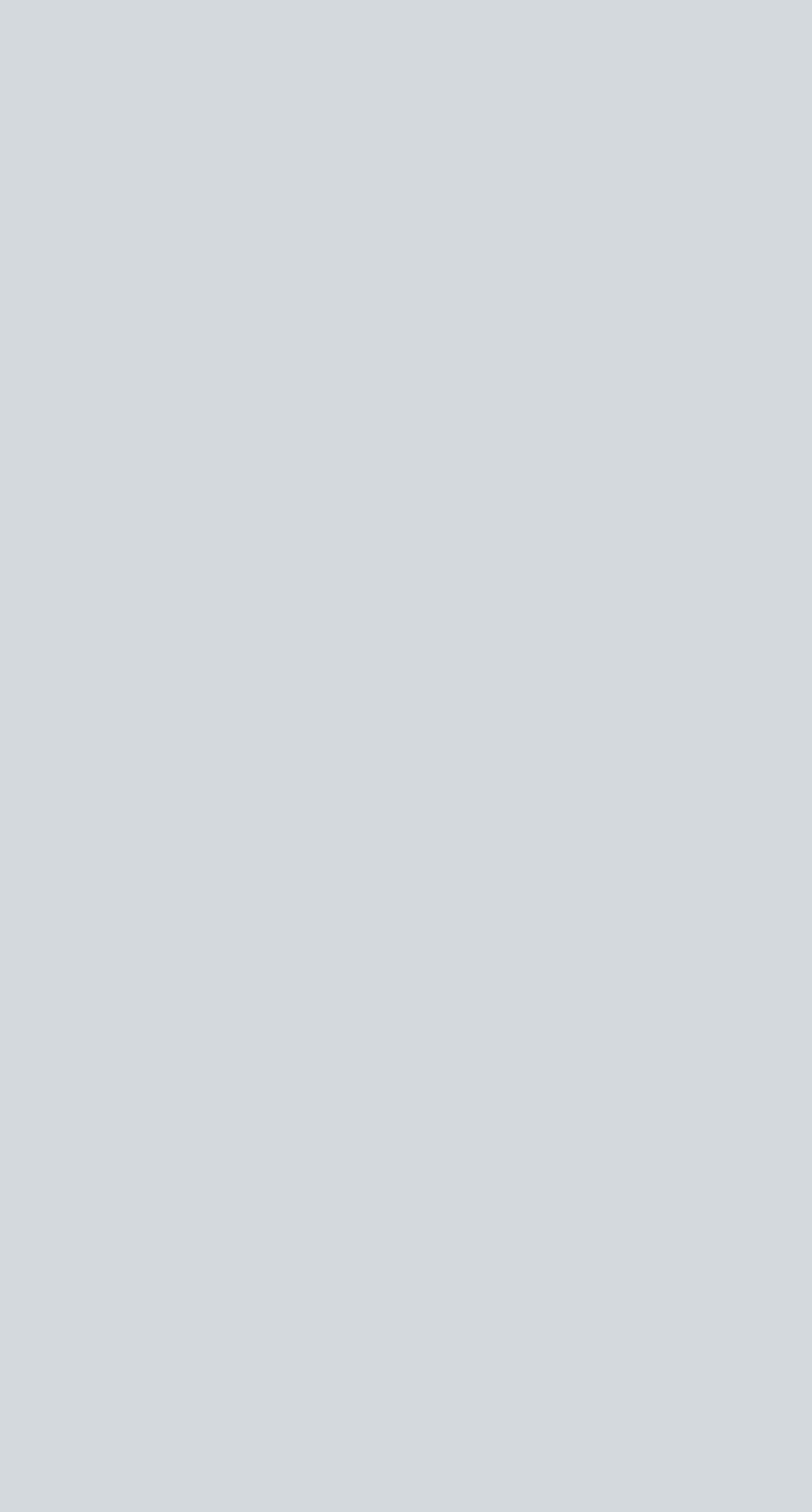What is the format that requires the AXES plugin?
Could you answer the question with a detailed and thorough explanation?

According to the webpage, the format that requires the AXES plugin is AXES, which is mentioned in the list of supported formats.